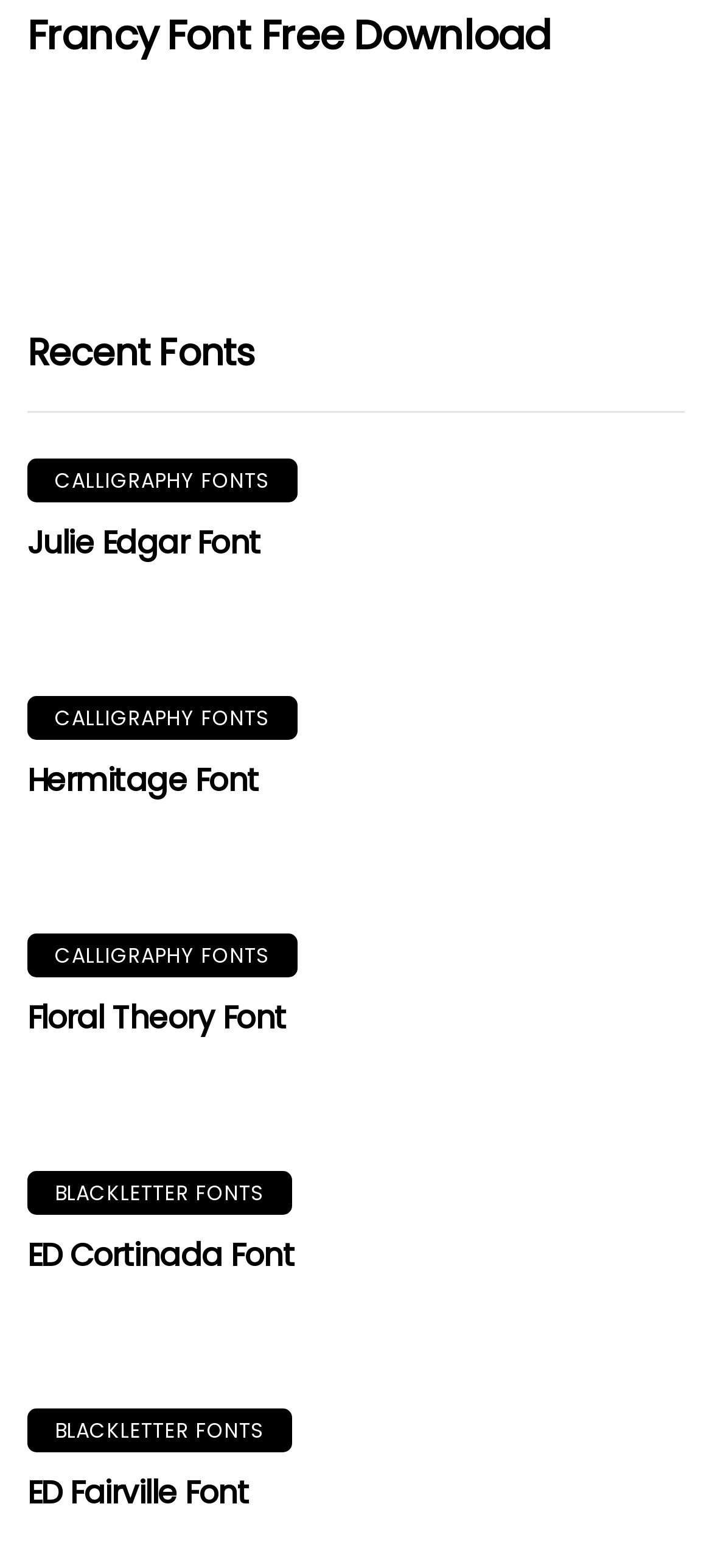What is the font name at the top of the page?
Give a single word or phrase as your answer by examining the image.

Francy Font